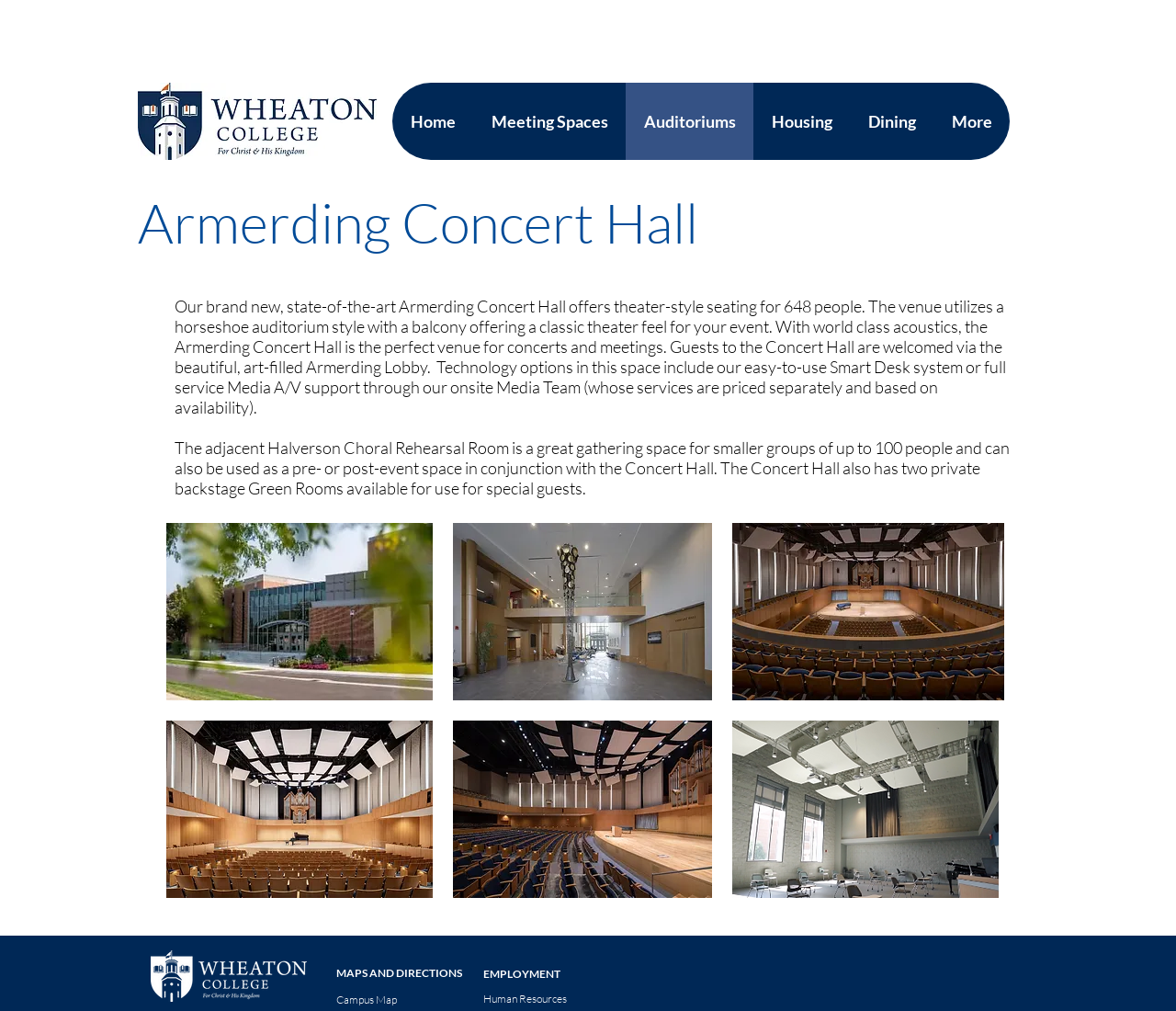Based on the description "Meeting Spaces", find the bounding box of the specified UI element.

[0.402, 0.082, 0.532, 0.158]